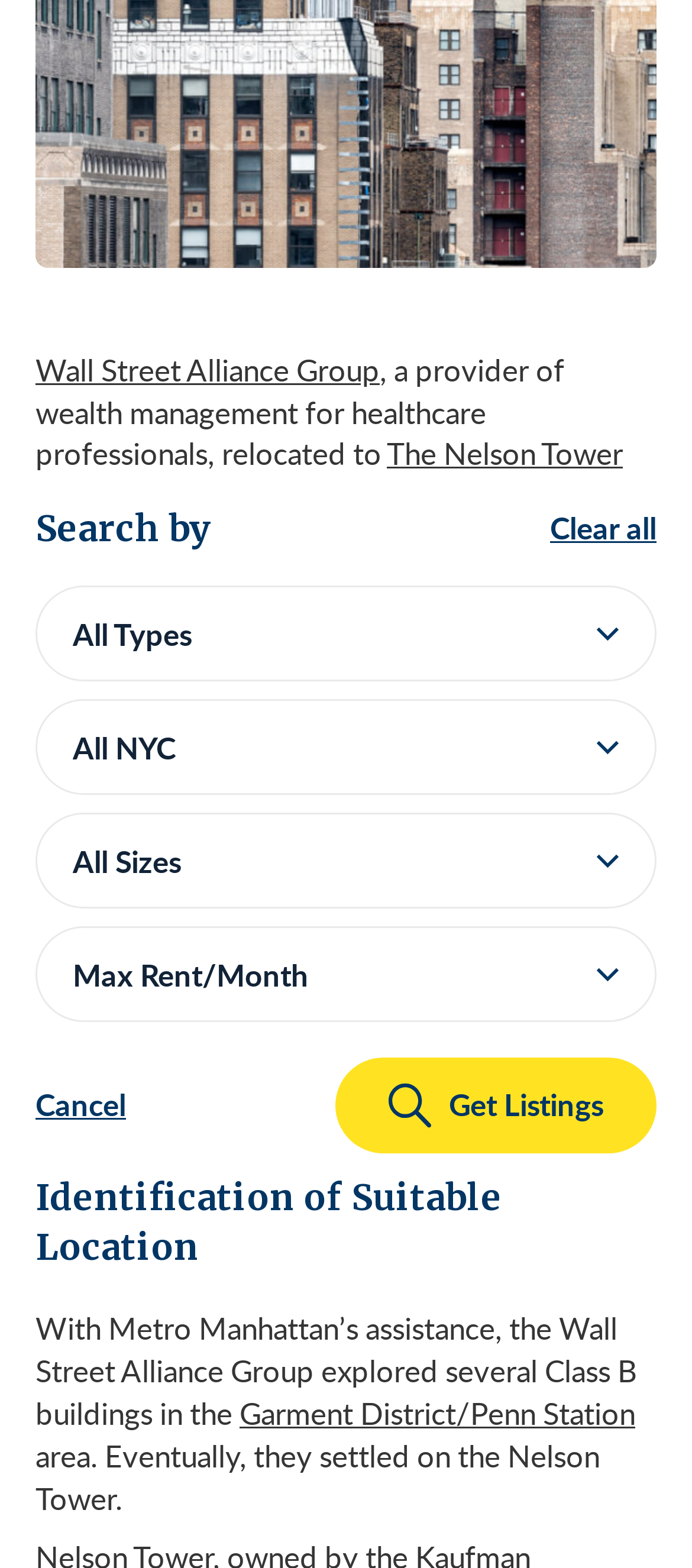Identify the bounding box coordinates of the part that should be clicked to carry out this instruction: "Connect with us on Facebook".

None